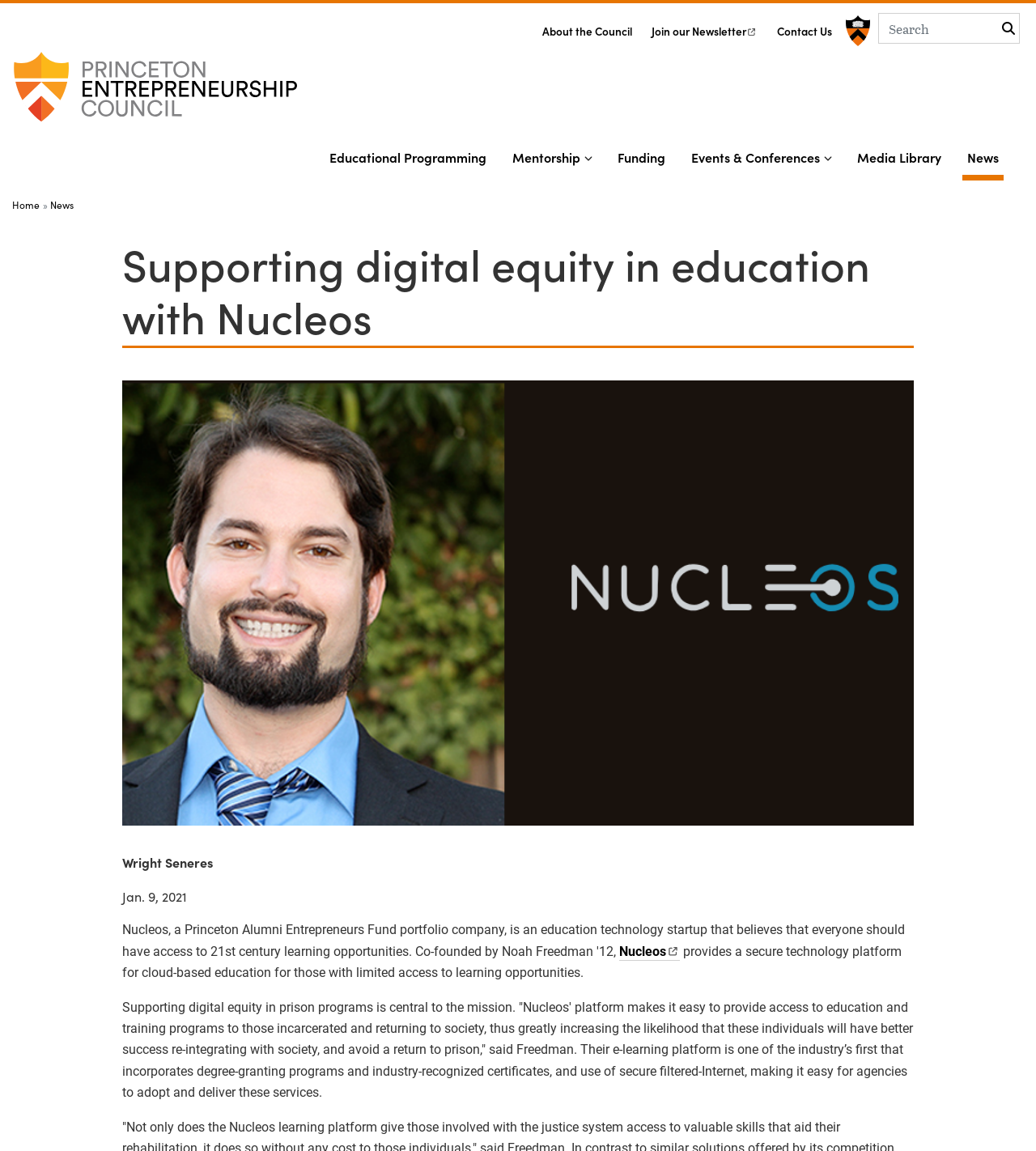What is the name of the author of the article?
Provide a short answer using one word or a brief phrase based on the image.

Wright Seneres